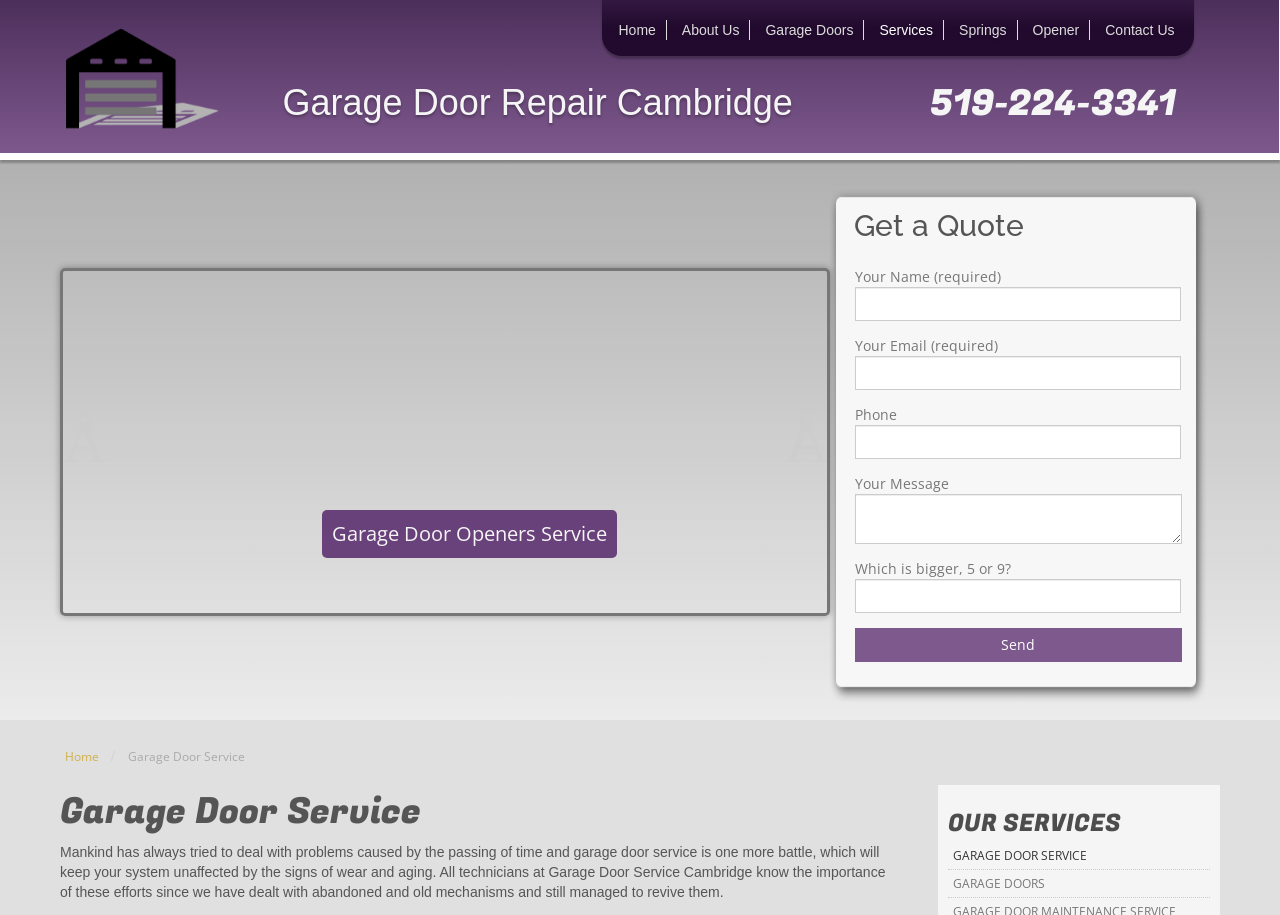What is the text above the 'Get a Quote' button?
From the details in the image, provide a complete and detailed answer to the question.

I looked at the static text element above the 'Get a Quote' button and found that it reads 'Garage Door Openers Service'.